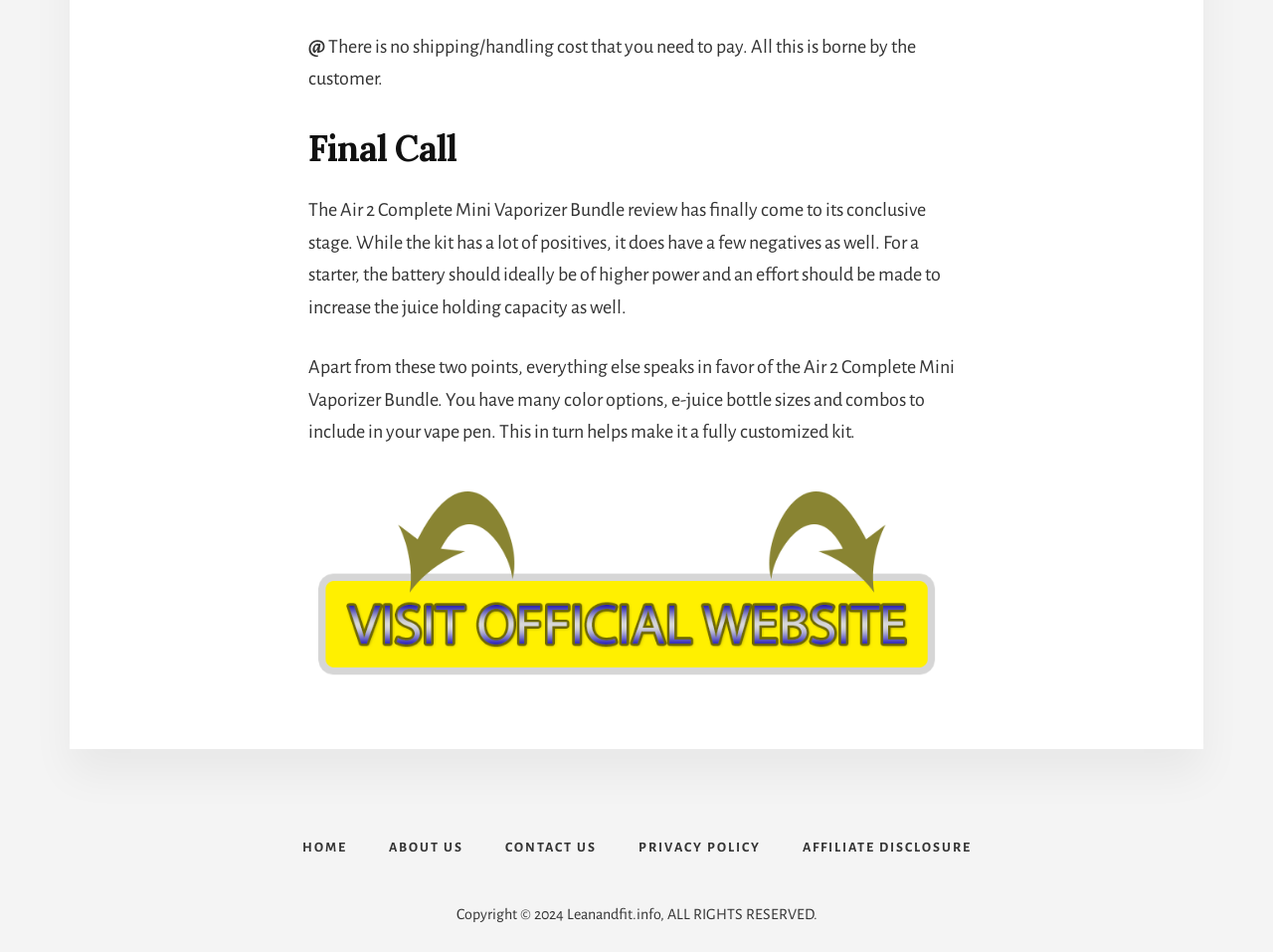Using the details in the image, give a detailed response to the question below:
What is the purpose of the webpage?

Based on the content of the webpage, which includes a review of the Vaporfi Air 2 Complete Mini Vaporizer Bundle, I can infer that the purpose of the webpage is to provide a product review.